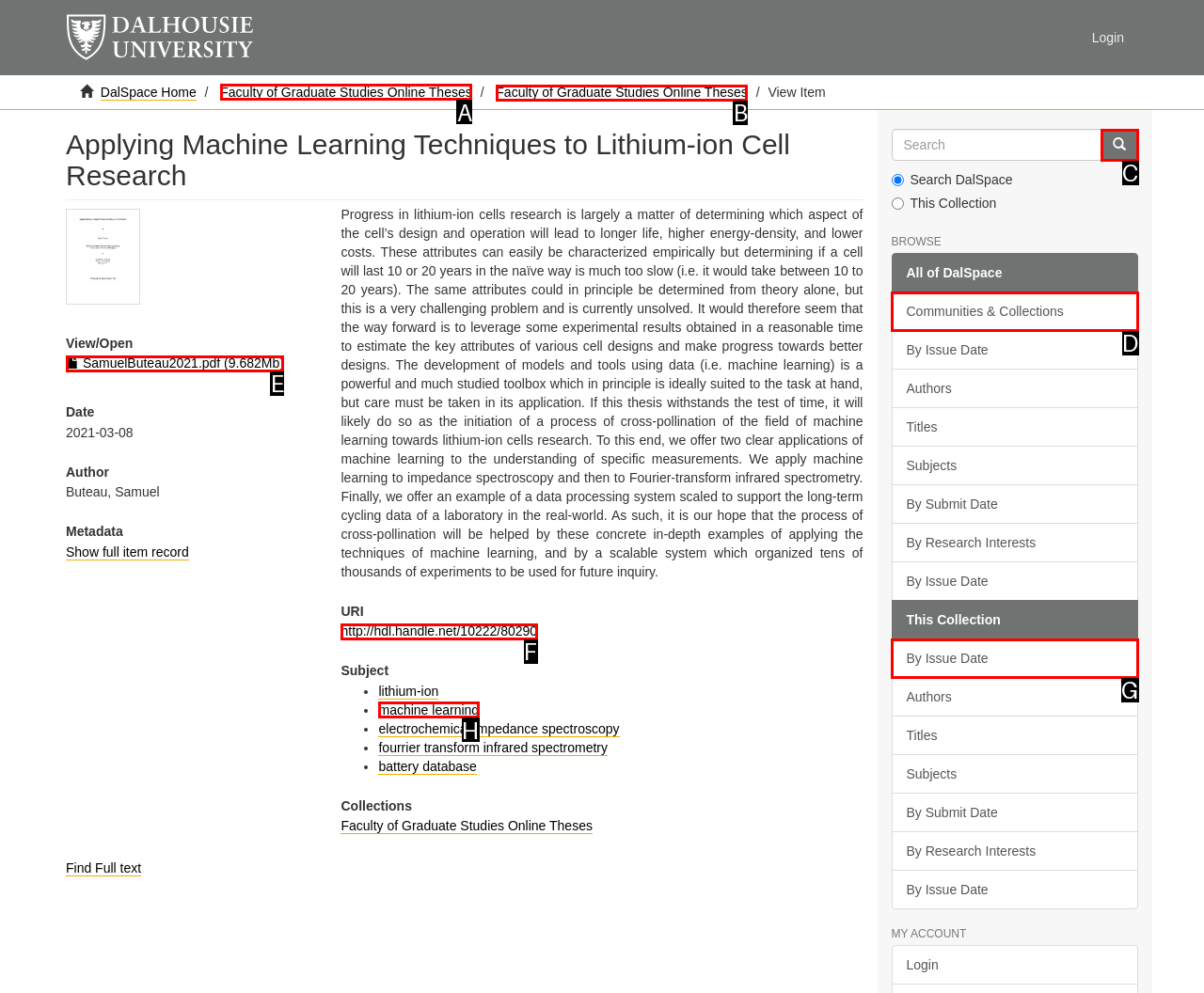Point out the letter of the HTML element you should click on to execute the task: Go to the Faculty of Graduate Studies Online Theses
Reply with the letter from the given options.

A